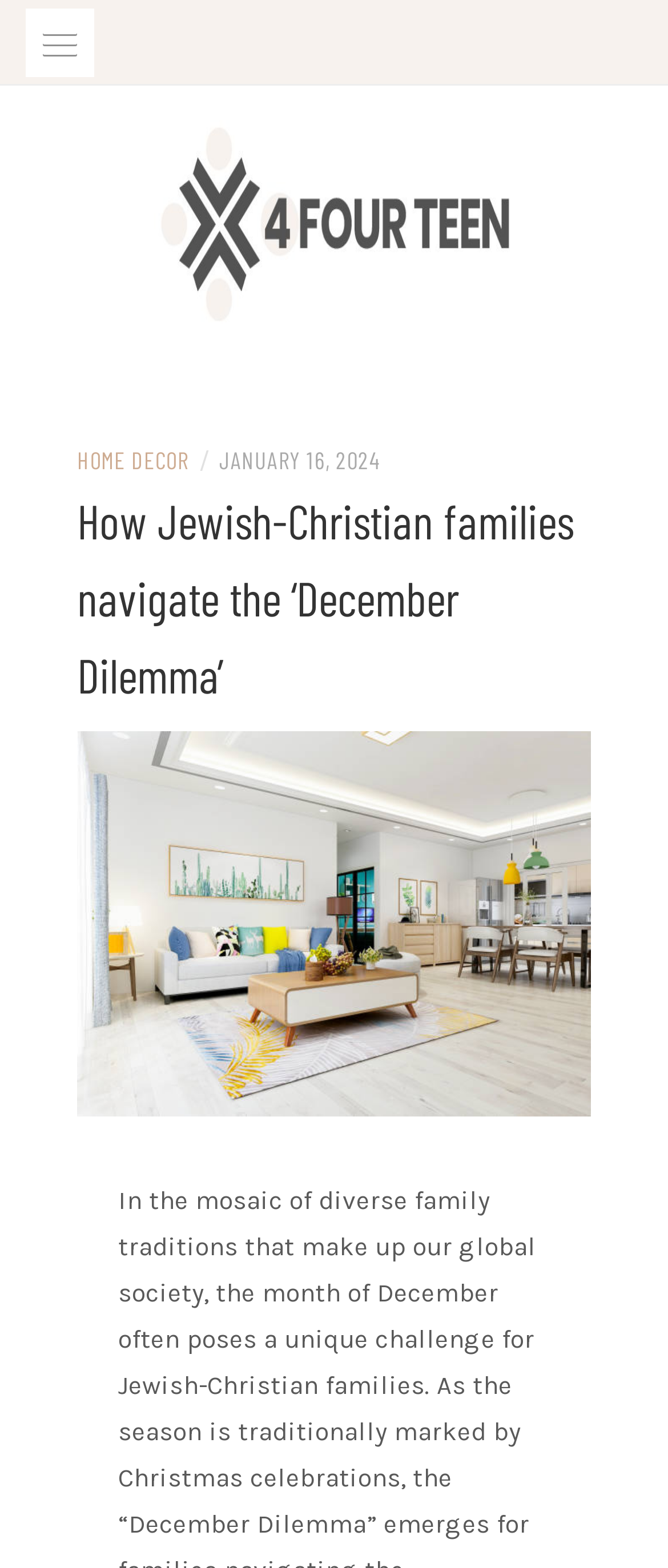Generate a comprehensive description of the webpage.

The webpage is about navigating the "December Dilemma" in Jewish-Christian families. At the top left corner, there is a main menu navigation button. Below it, there is a horizontal menu bar with a link to the homepage, followed by a "HOME DECOR" link, a slash separator, and a timestamp indicating the date "JANUARY 16, 2024". The main content of the webpage is headed by a title "How Jewish-Christian families navigate the ‘December Dilemma’", which is positioned below the menu bar and takes up a significant portion of the page.